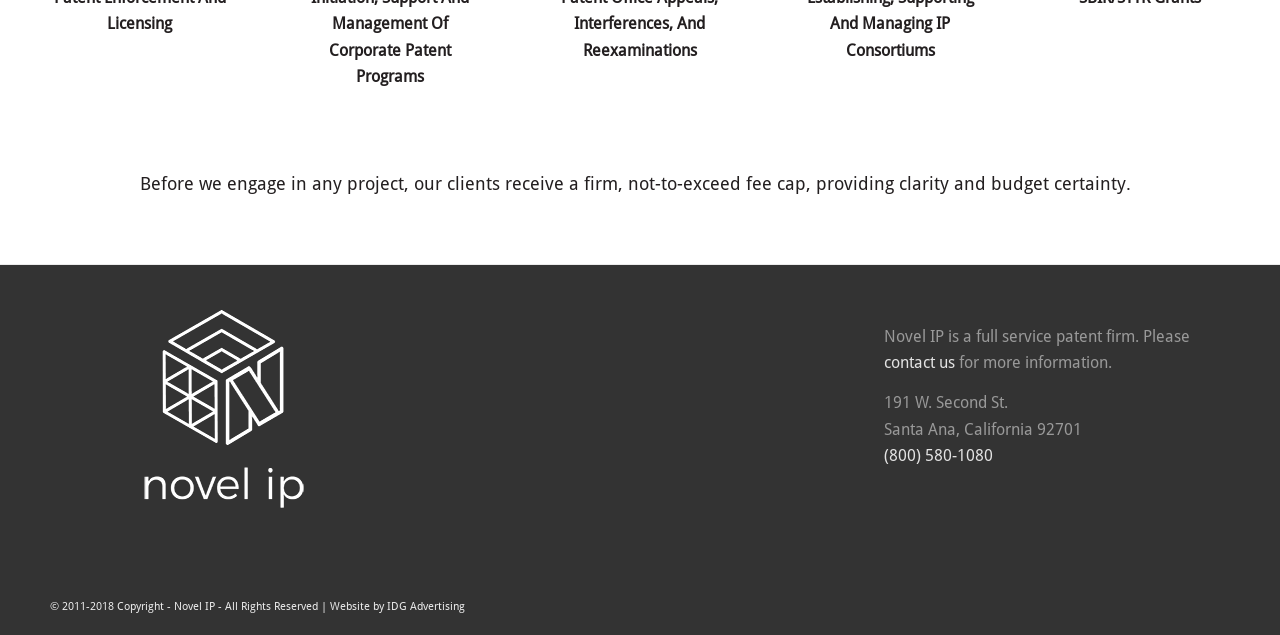What is the phone number of Novel IP?
Look at the image and answer the question with a single word or phrase.

(800) 580-1080